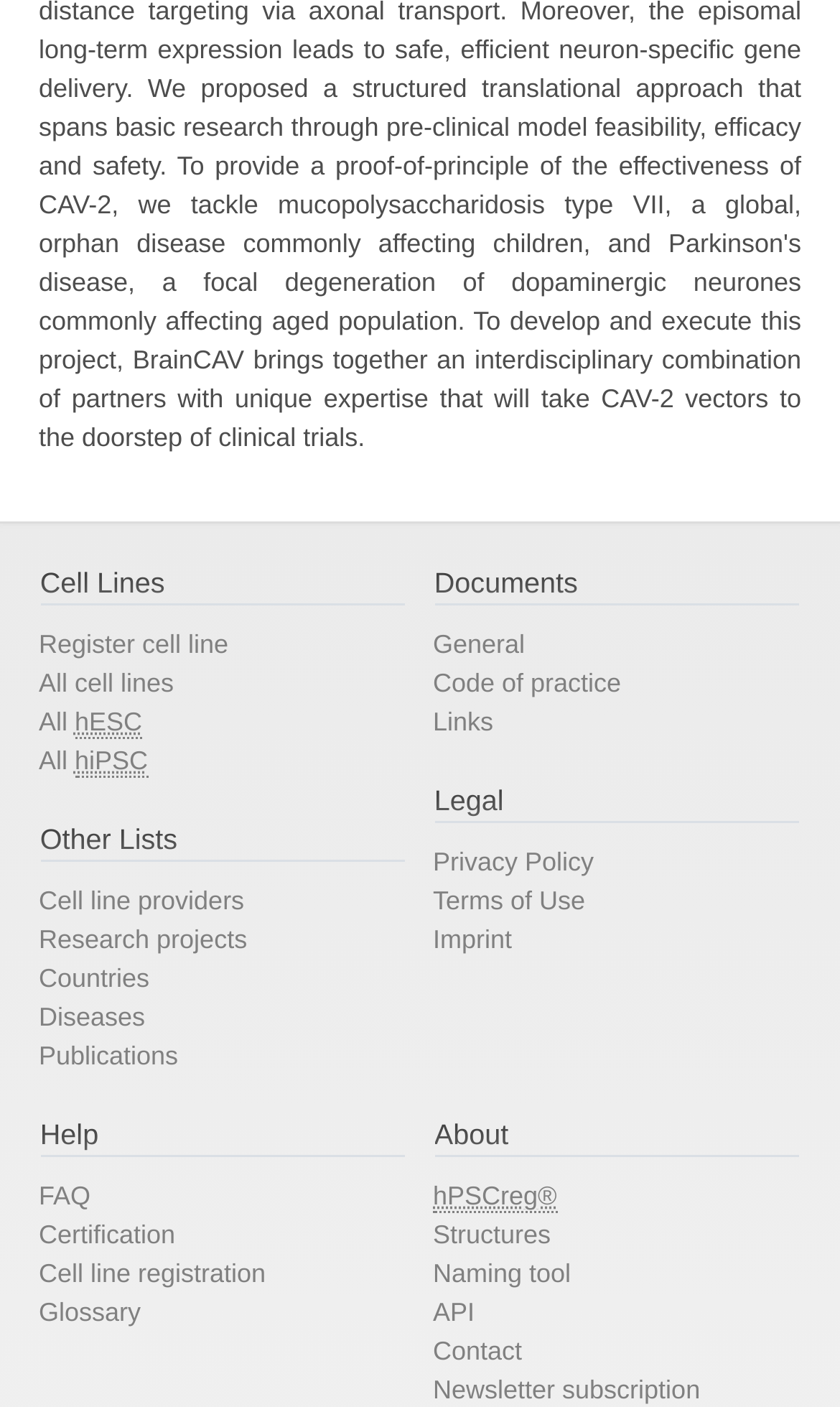From the element description: "Links", extract the bounding box coordinates of the UI element. The coordinates should be expressed as four float numbers between 0 and 1, in the order [left, top, right, bottom].

[0.515, 0.502, 0.587, 0.524]